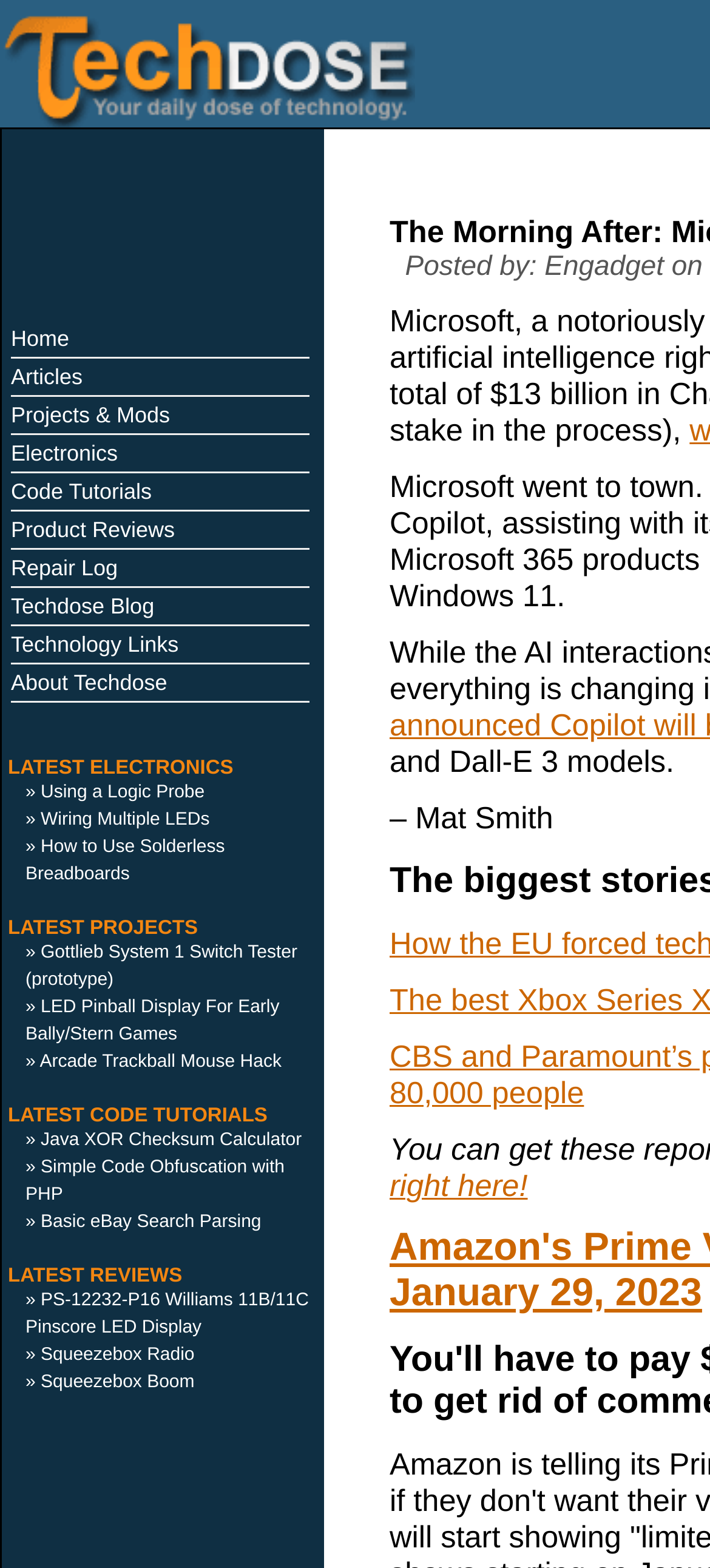Specify the bounding box coordinates of the region I need to click to perform the following instruction: "learn about Java XOR Checksum Calculator". The coordinates must be four float numbers in the range of 0 to 1, i.e., [left, top, right, bottom].

[0.057, 0.721, 0.425, 0.734]